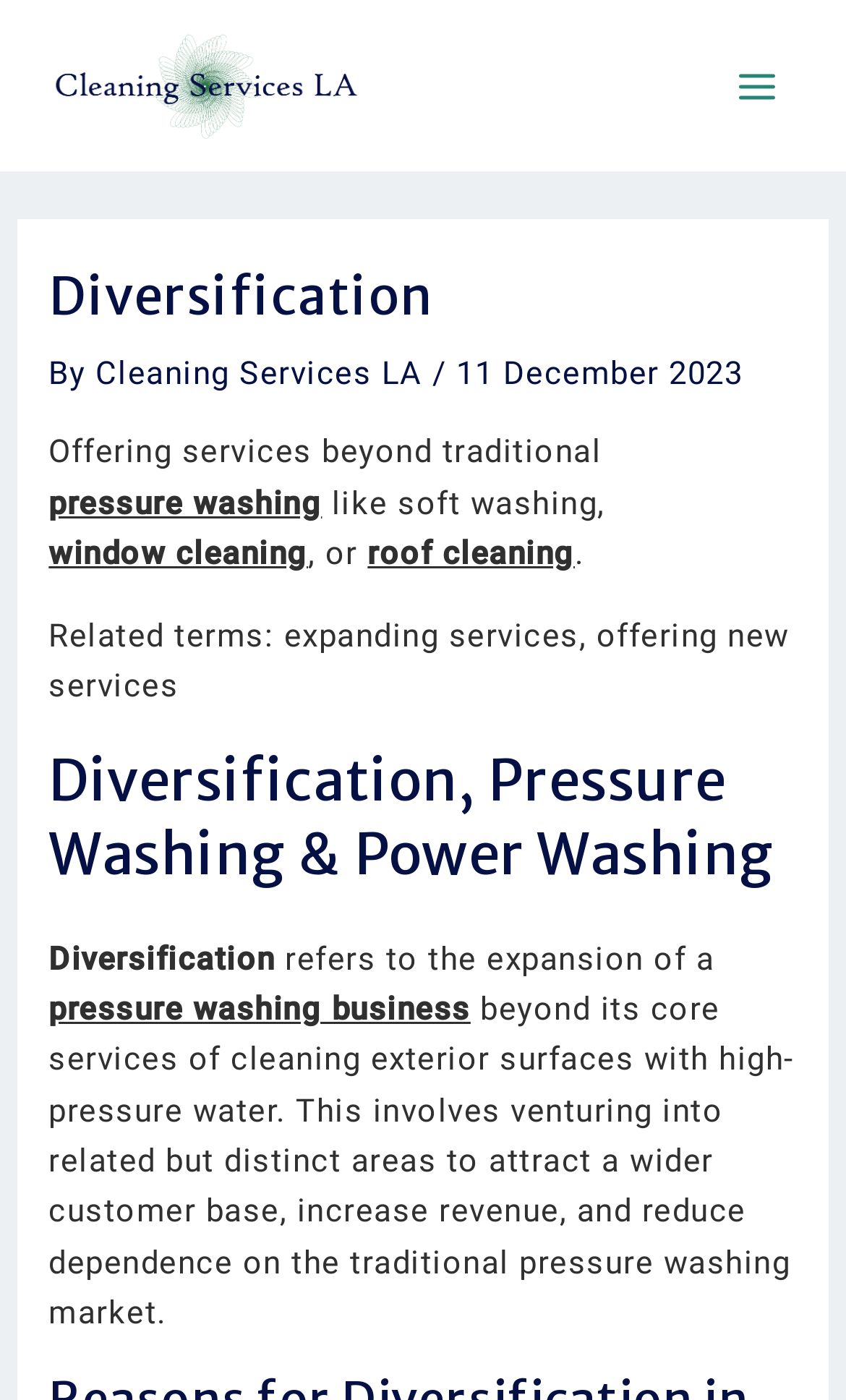Determine the bounding box coordinates of the element that should be clicked to execute the following command: "Explore 'roof cleaning' services".

[0.434, 0.378, 0.679, 0.414]